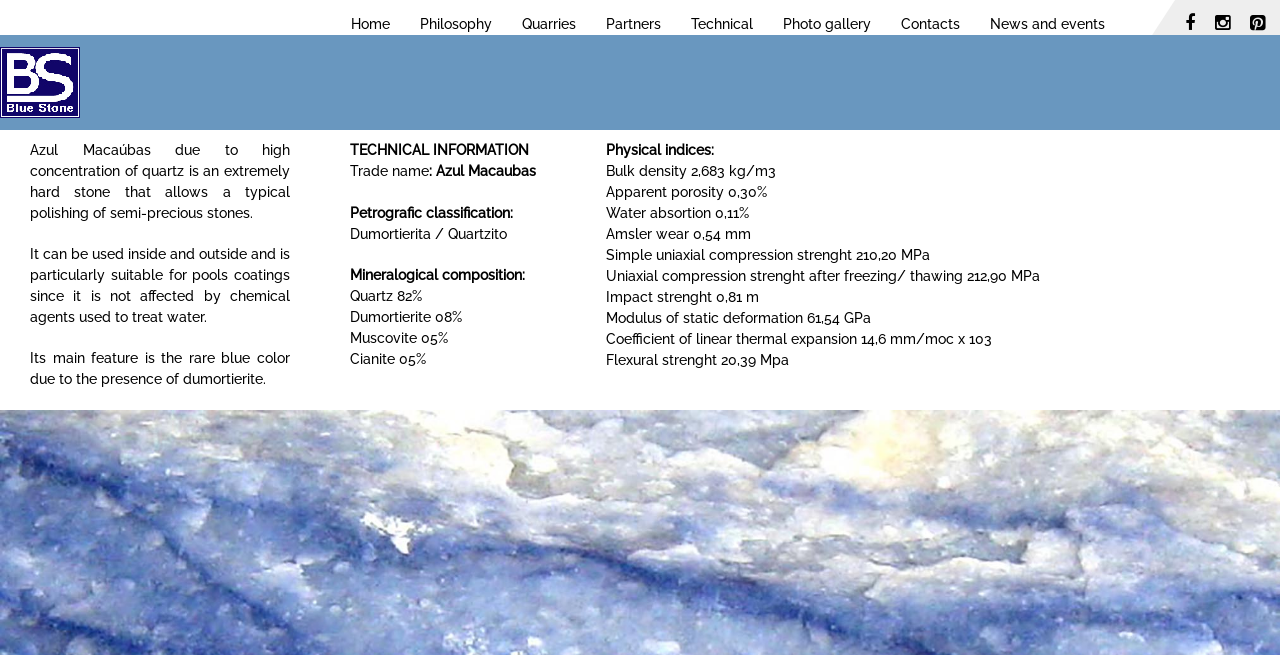Find the bounding box coordinates for the HTML element described in this sentence: "Quarries". Provide the coordinates as four float numbers between 0 and 1, in the format [left, top, right, bottom].

[0.396, 0.0, 0.462, 0.072]